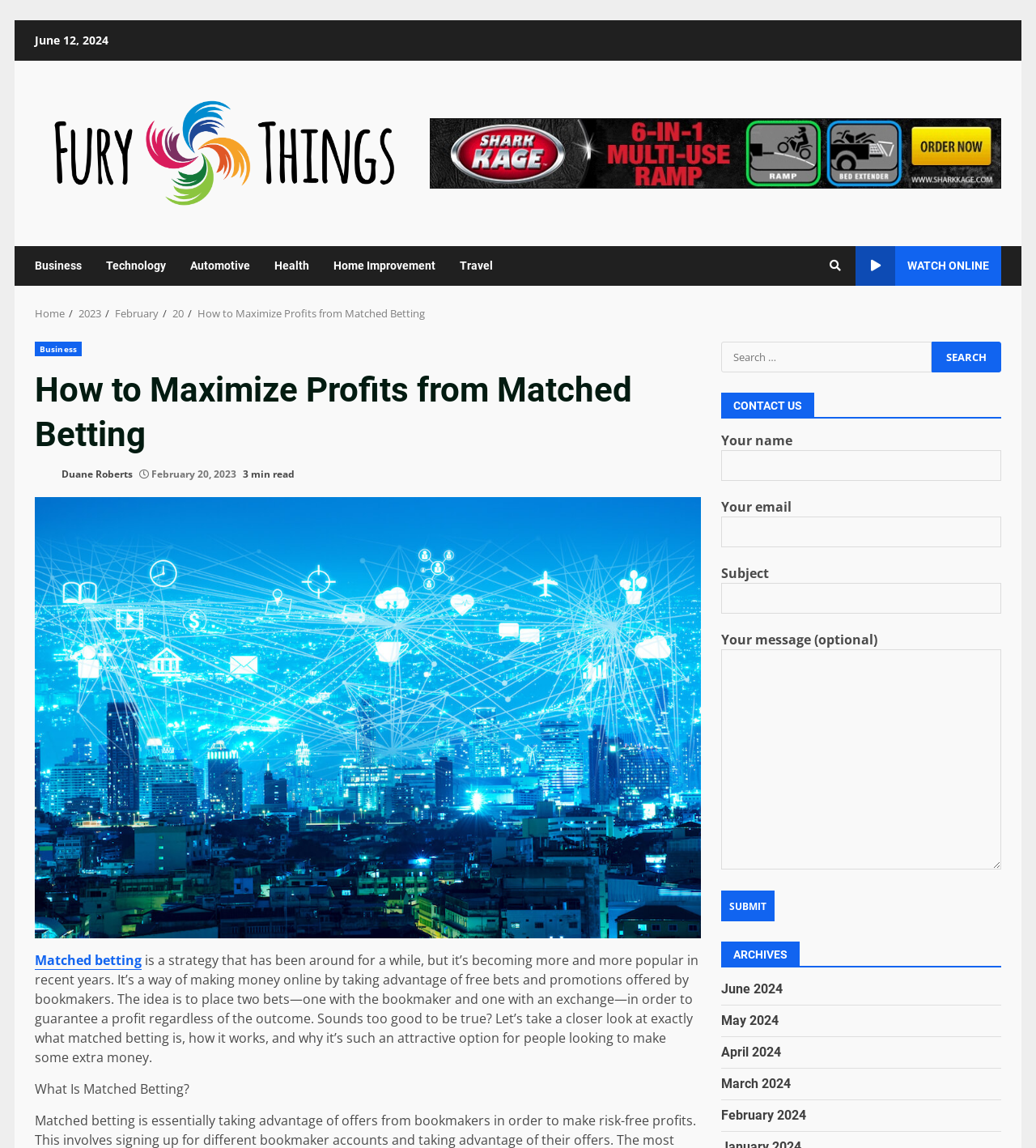Respond with a single word or phrase to the following question:
How many fields are there in the contact form?

4